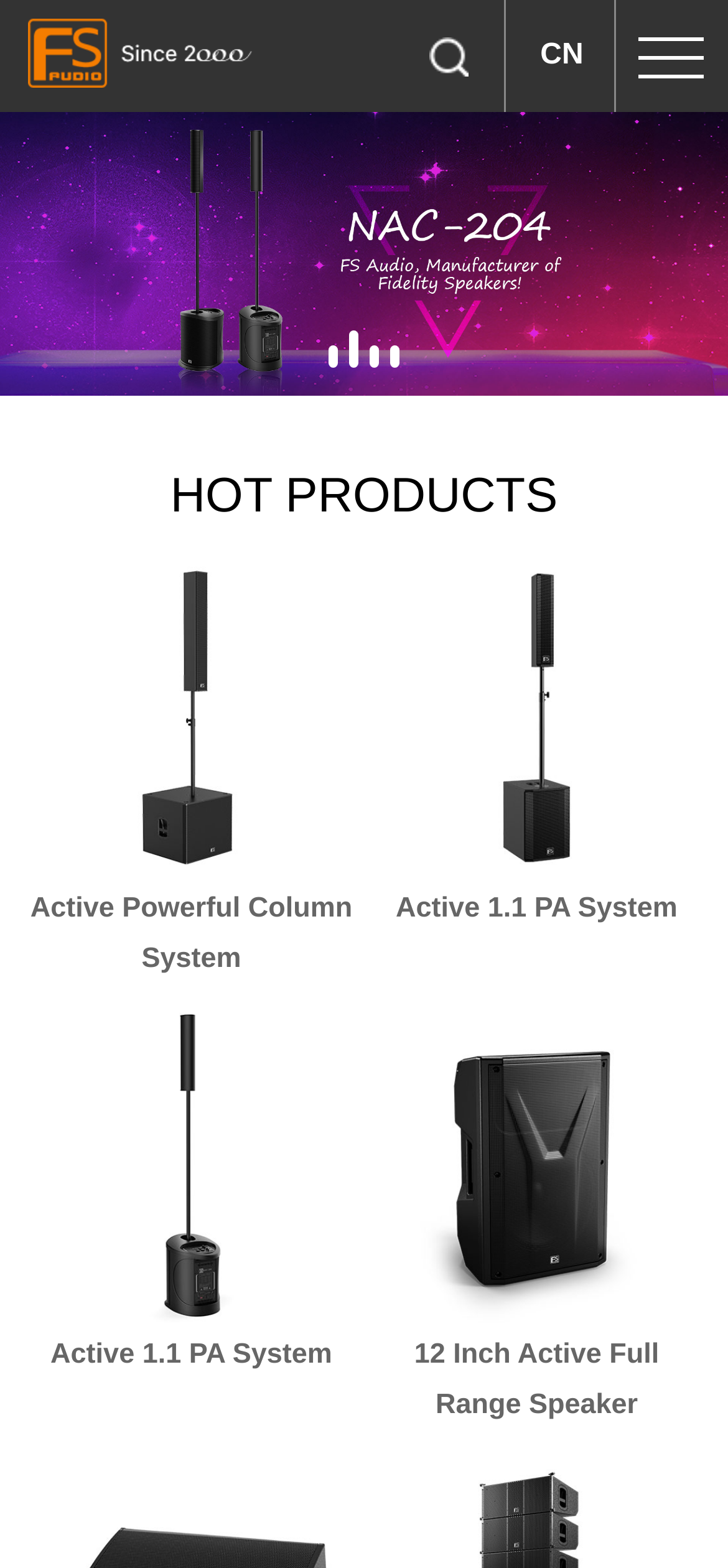Respond with a single word or phrase to the following question:
Is there a country or region specified on this webpage?

Yes, China